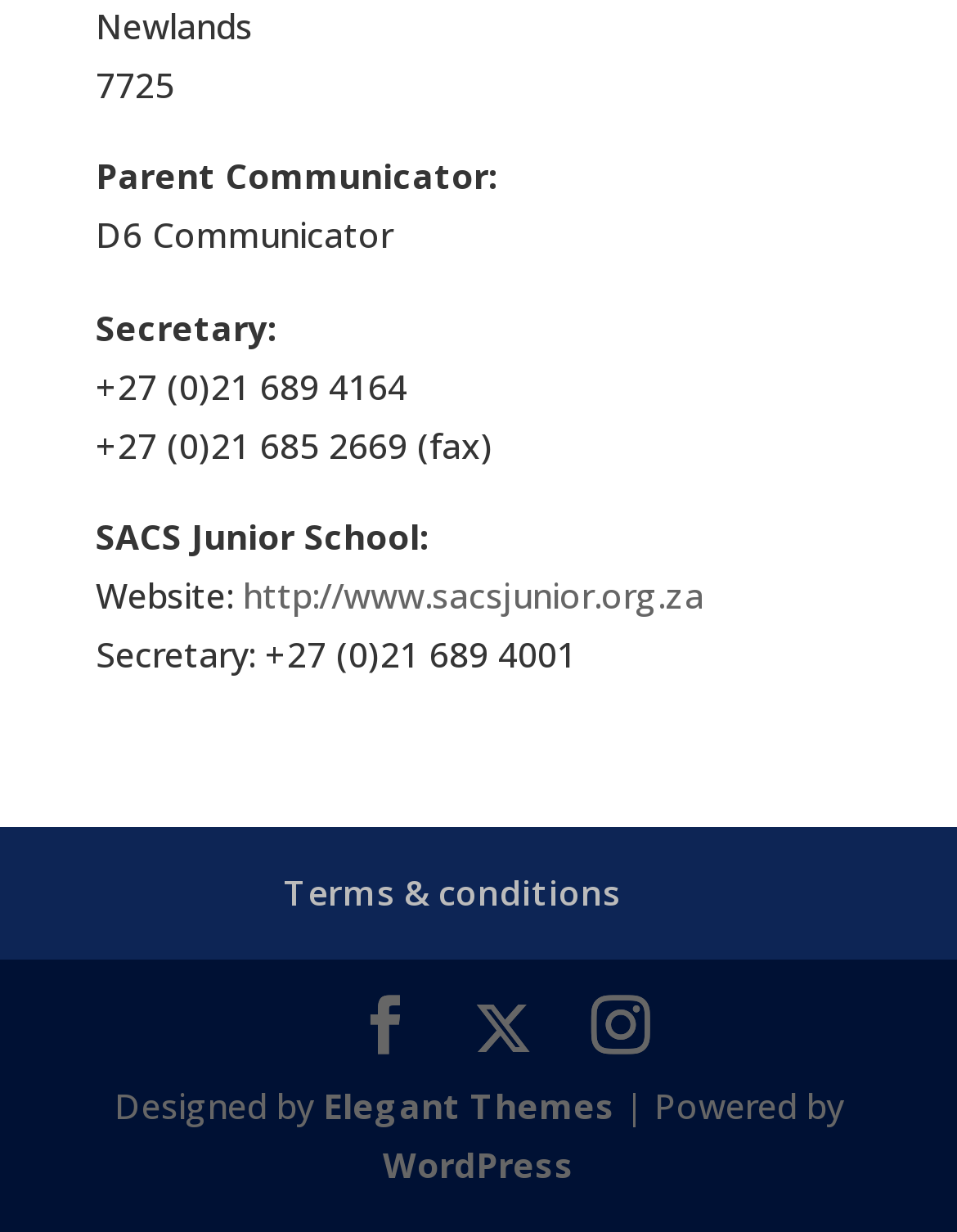Pinpoint the bounding box coordinates of the clickable area needed to execute the instruction: "Check the fax number". The coordinates should be specified as four float numbers between 0 and 1, i.e., [left, top, right, bottom].

[0.1, 0.342, 0.515, 0.38]